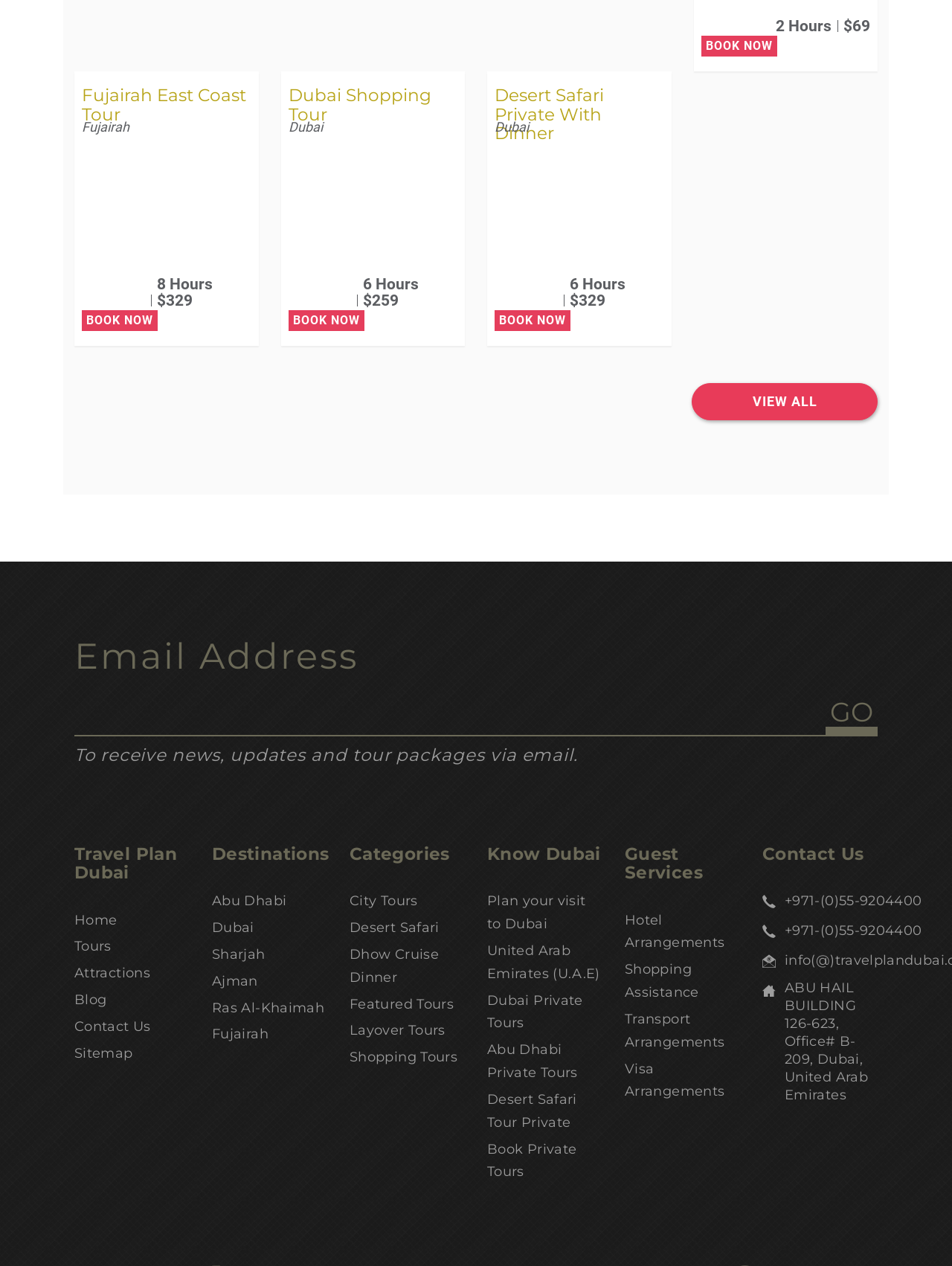Show the bounding box coordinates of the region that should be clicked to follow the instruction: "Call +971-(0)55-9204400."

[0.824, 0.705, 0.968, 0.718]